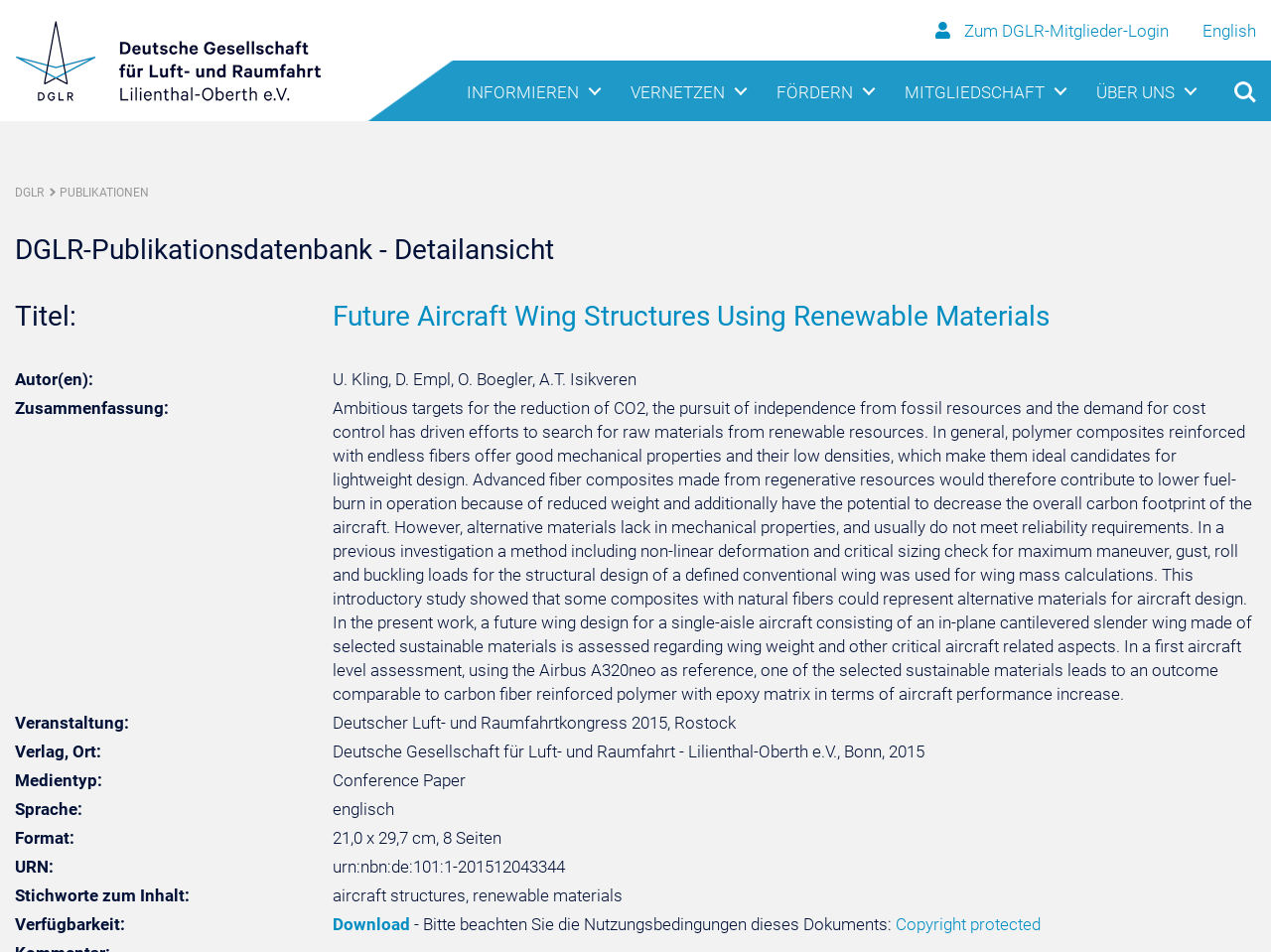Please determine the bounding box coordinates of the section I need to click to accomplish this instruction: "Switch to English".

[0.946, 0.021, 0.988, 0.042]